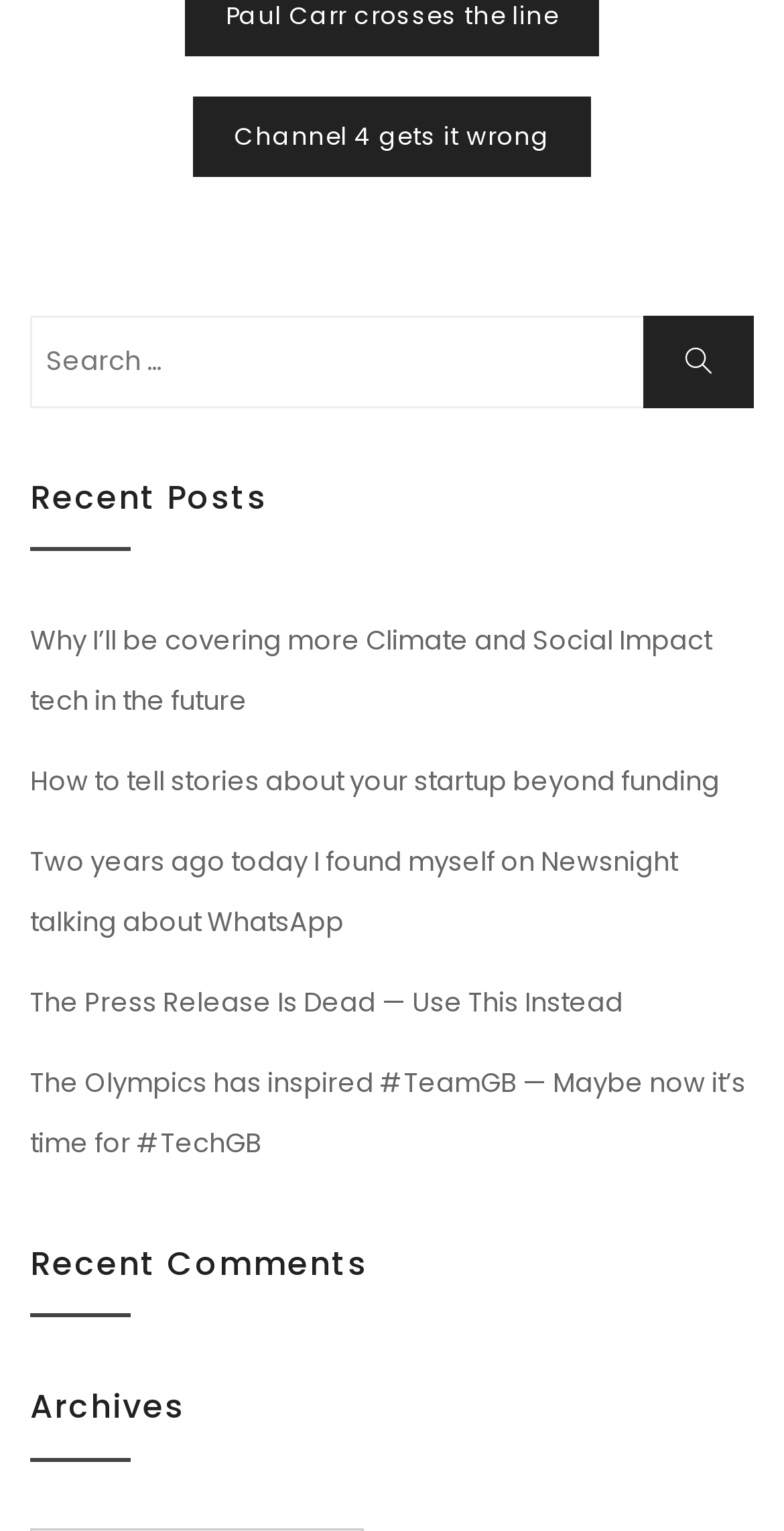Identify the bounding box coordinates of the element to click to follow this instruction: 'Click on 'Channel 4 gets it wrong''. Ensure the coordinates are four float values between 0 and 1, provided as [left, top, right, bottom].

[0.247, 0.062, 0.753, 0.115]